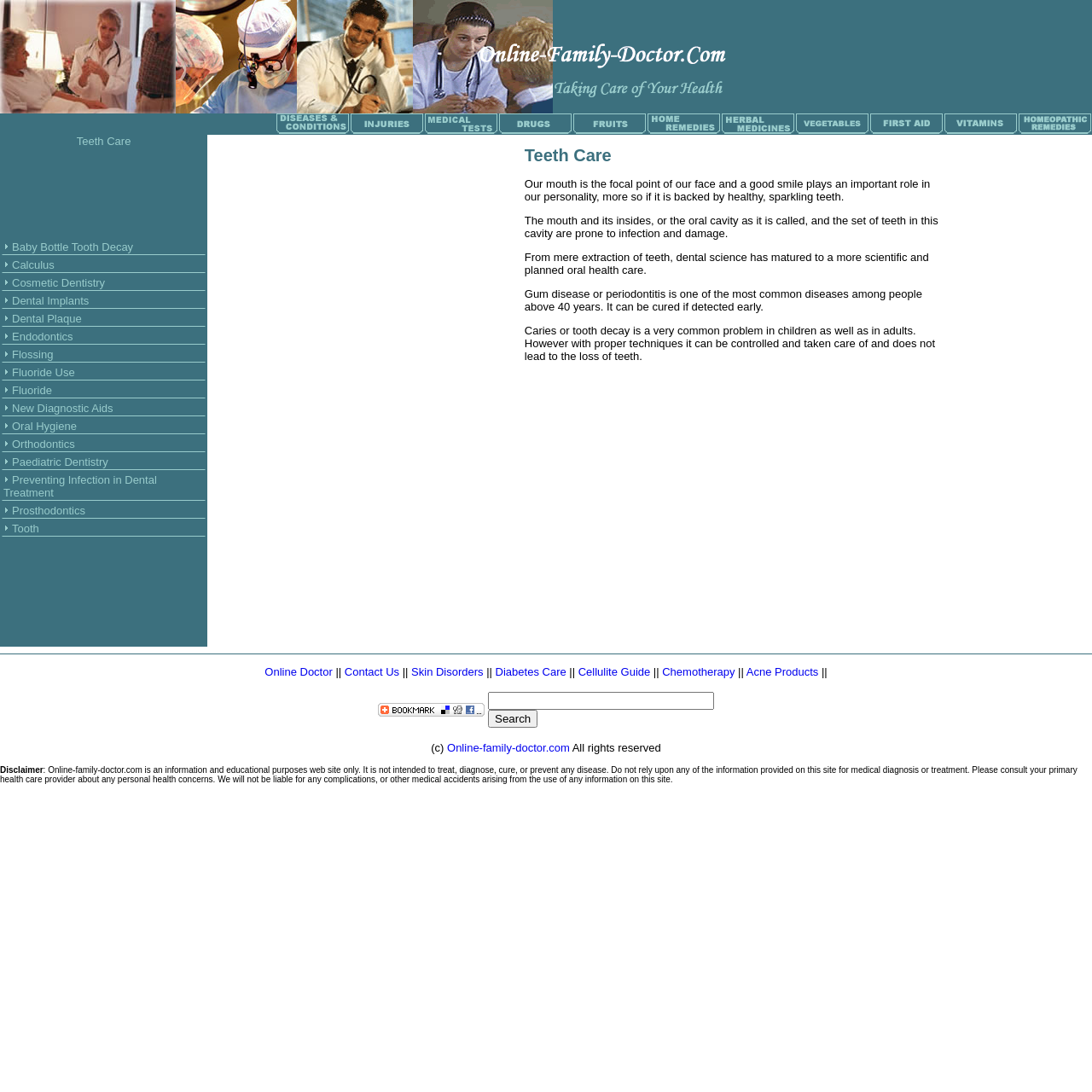What is the purpose of the images in the table?
Please respond to the question with a detailed and informative answer.

Based on the webpage's design, it appears that the images in the table are used to illustrate or accompany the listed dental health issues, providing a visual aid for users.